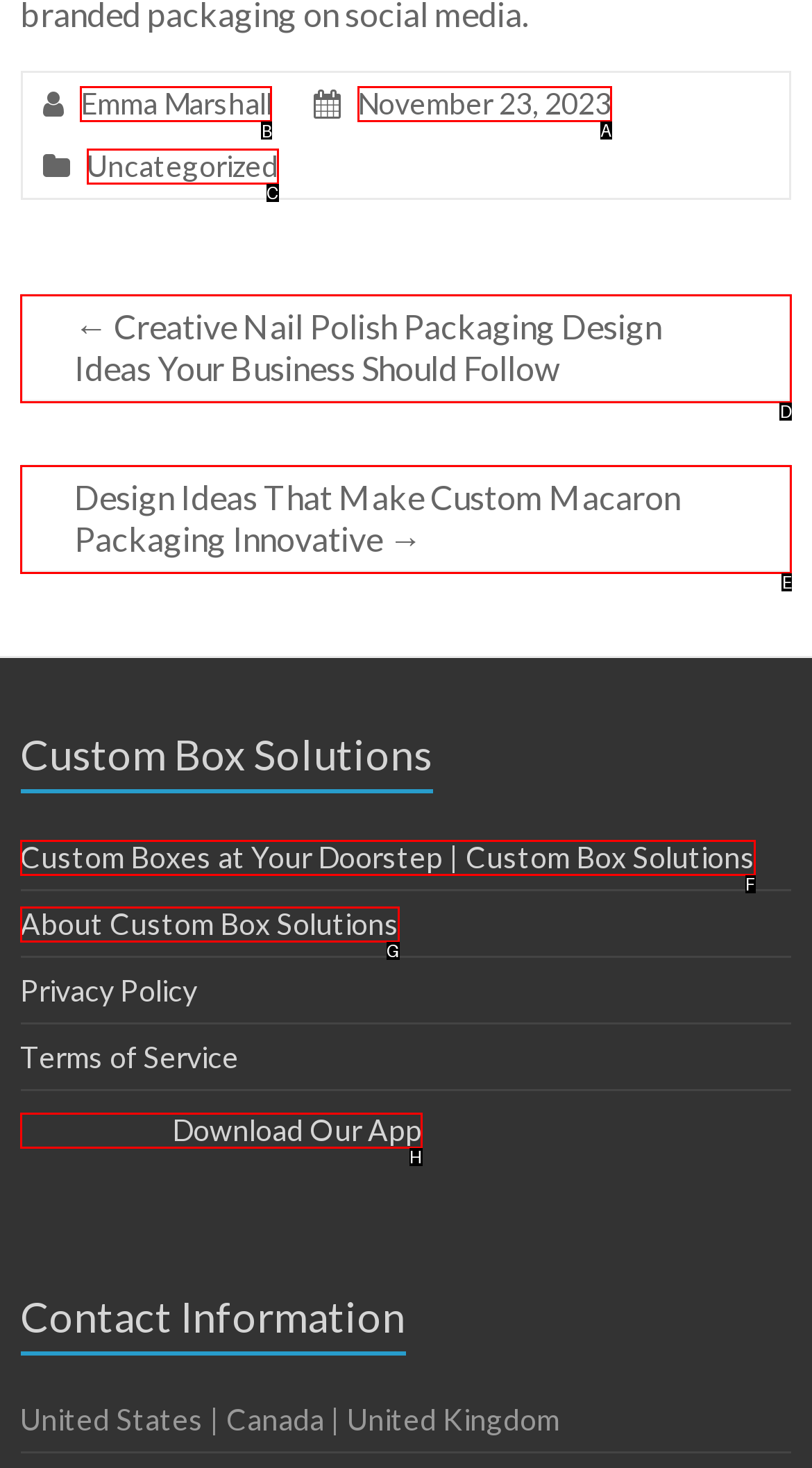From the given choices, which option should you click to complete this task: Click on the link to Emma Marshall's page? Answer with the letter of the correct option.

B